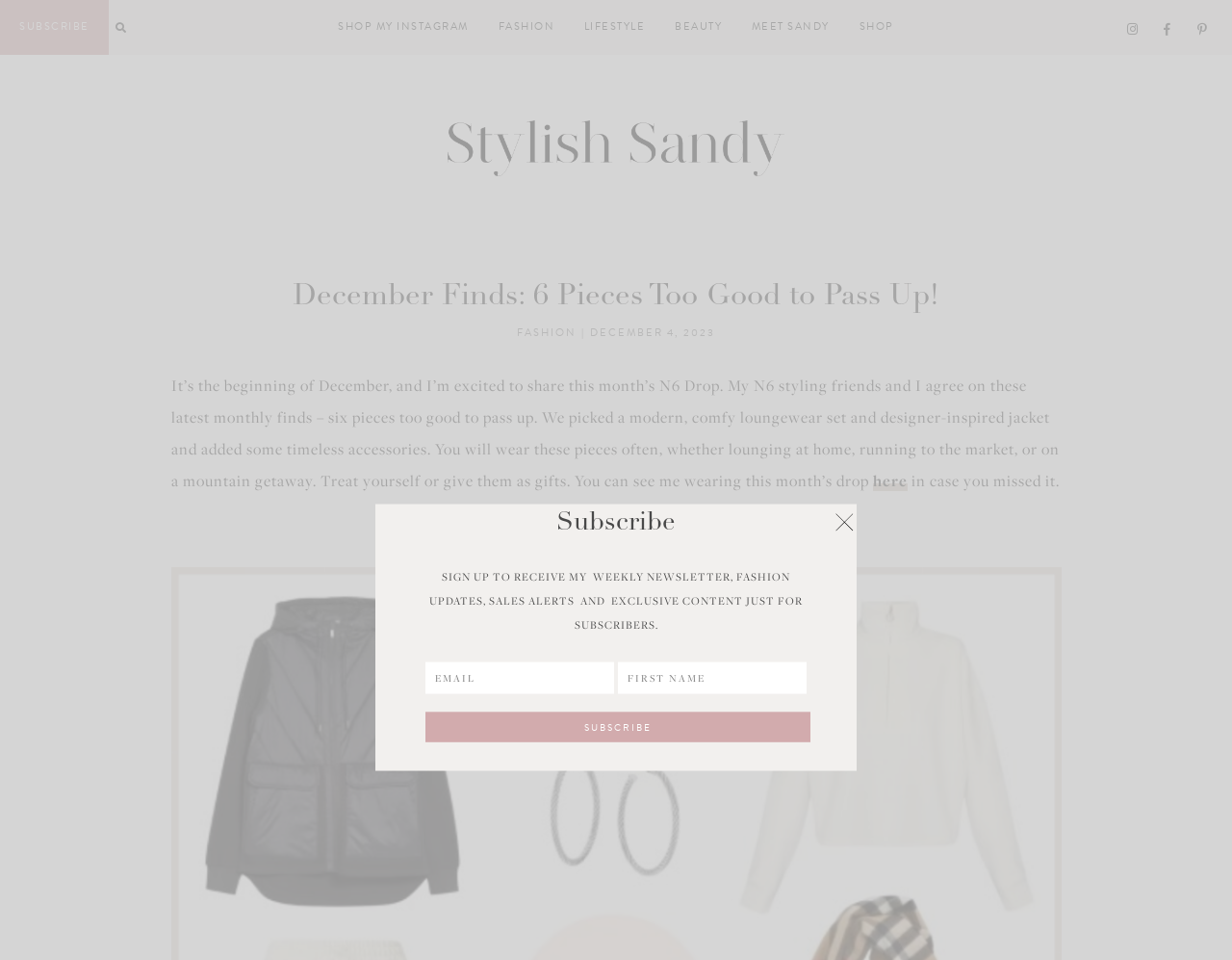Respond to the following question with a brief word or phrase:
Where can users see the author wearing this month's N6 Drop?

Here